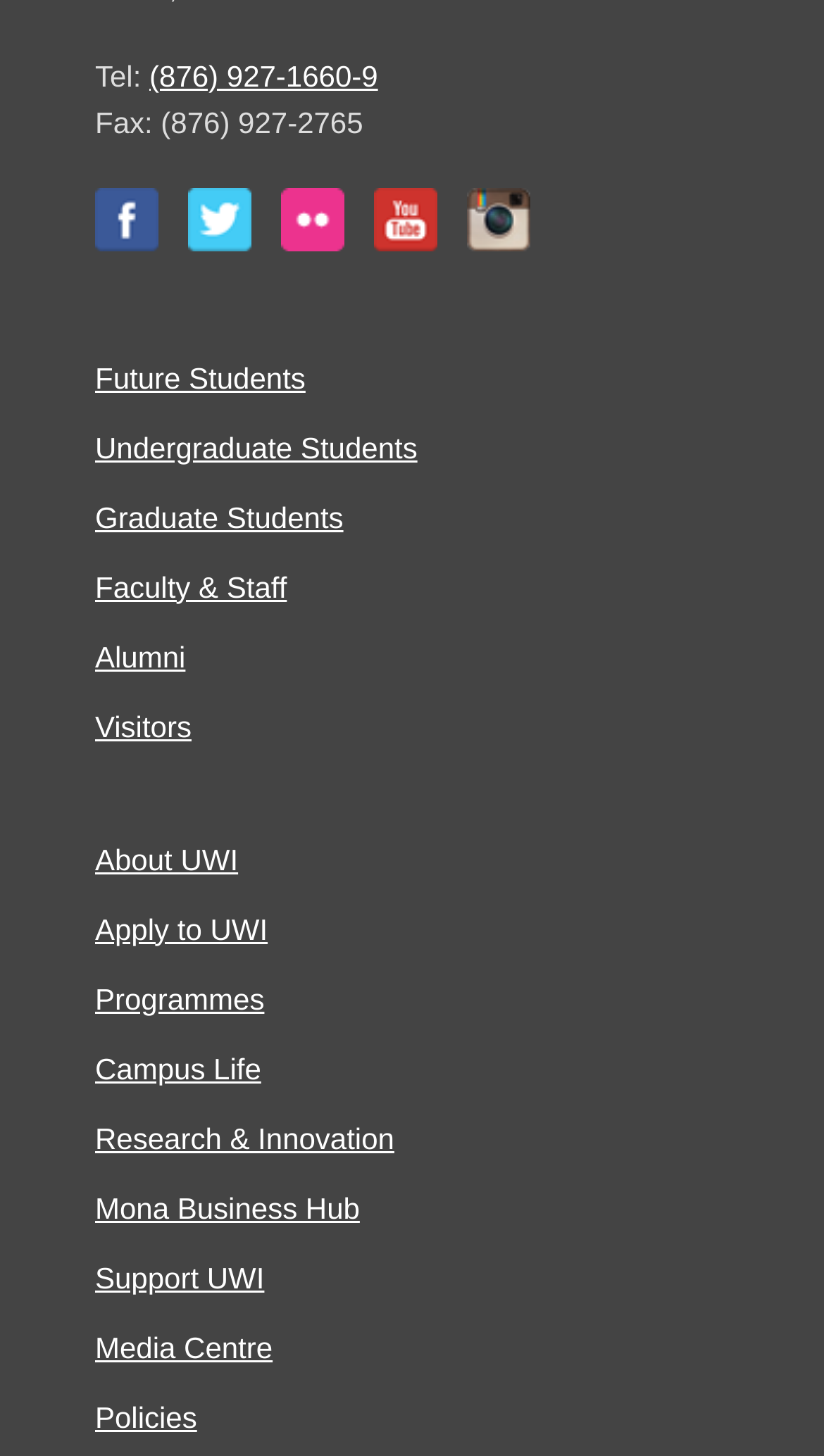Identify the bounding box for the UI element specified in this description: "Visitors". The coordinates must be four float numbers between 0 and 1, formatted as [left, top, right, bottom].

[0.115, 0.487, 0.232, 0.51]